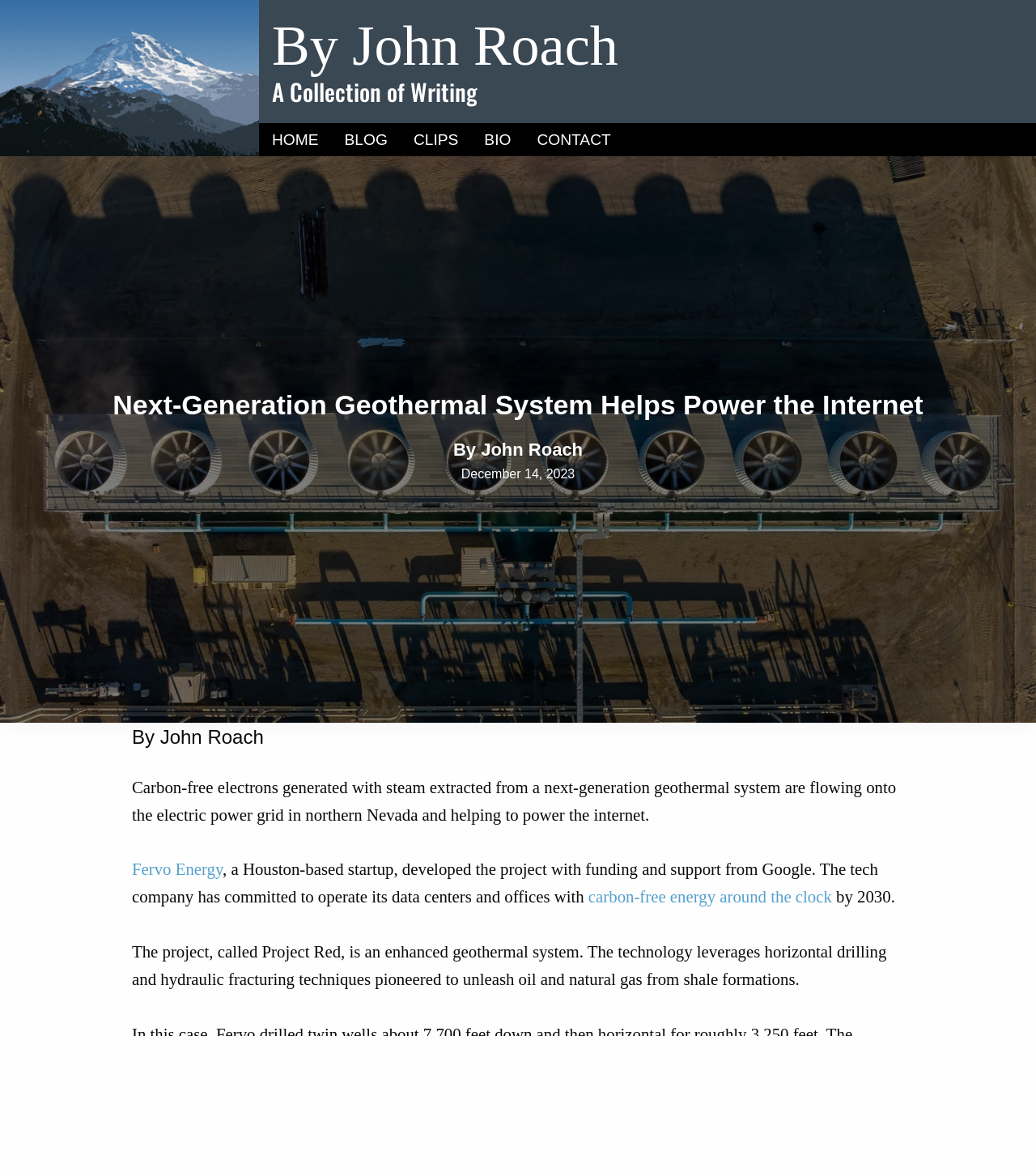Construct a comprehensive caption that outlines the webpage's structure and content.

The webpage is about a next-generation geothermal system that helps power the internet. At the top, there is a horizontal menu bar with five menu items: "HOME", "BLOG", "CLIPS", "BIO", and "CONTACT". Below the menu bar, there is a heading that reads "Next-Generation Geothermal System Helps Power the Internet" followed by the author's name "By John Roach". 

On the left side, there is a section with the title "A Collection of Writing" by the same author. Below this section, there is a brief article that discusses how carbon-free electrons generated from a next-generation geothermal system are flowing onto the electric power grid in northern Nevada, helping to power the internet. The article mentions that the project, called Project Red, was developed by Fervo Energy, a Houston-based startup, with funding and support from Google. 

The article continues to explain the technology behind the project, which leverages horizontal drilling and hydraulic fracturing techniques to unleash hot water from deep underground, generating electricity. The text is divided into several paragraphs, with links to "Fervo Energy" and "carbon-free energy around the clock" embedded within the text.